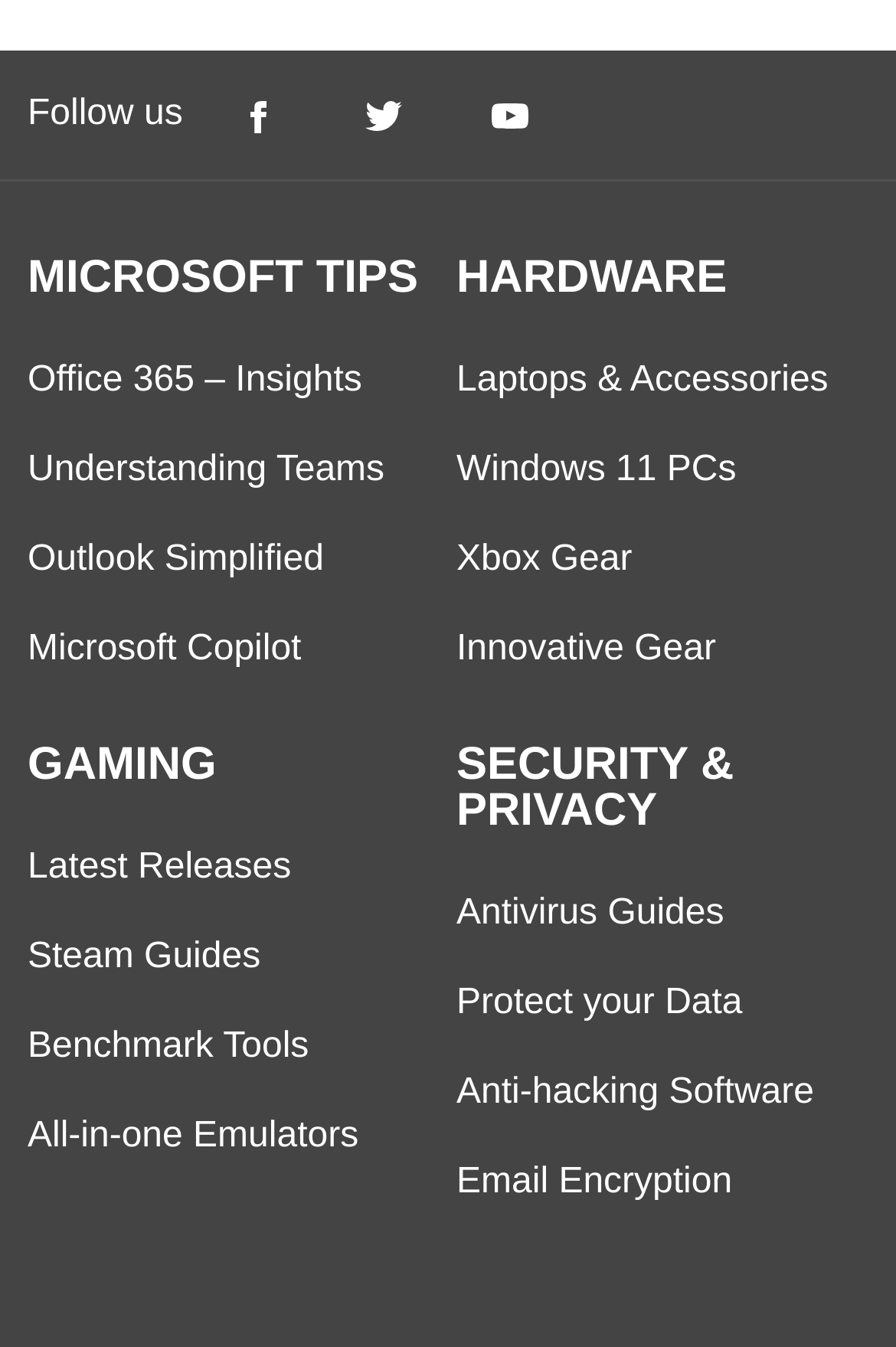How many links are listed under SECURITY & PRIVACY?
Look at the screenshot and respond with a single word or phrase.

4